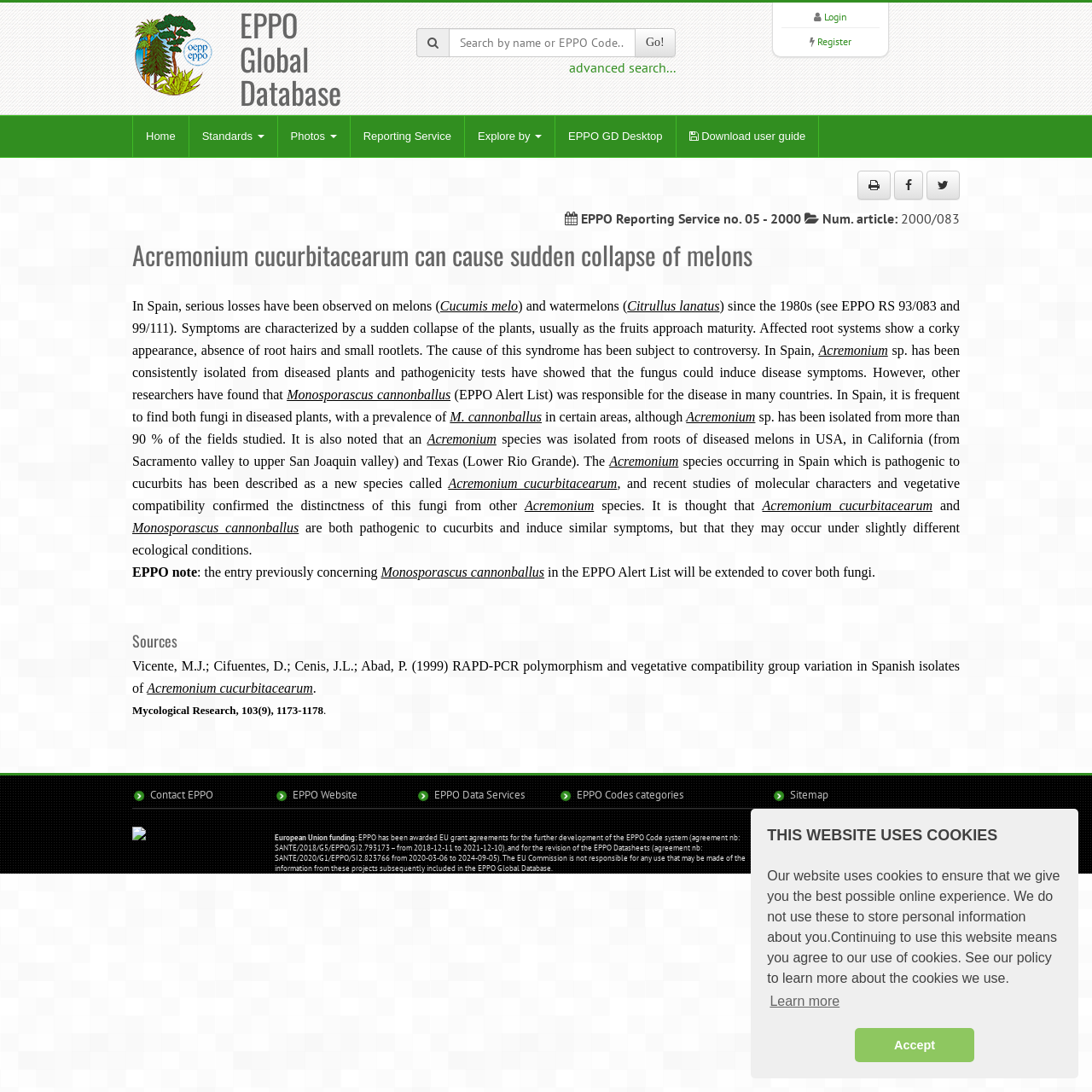Determine the bounding box coordinates for the area that should be clicked to carry out the following instruction: "go to advanced search".

[0.521, 0.054, 0.618, 0.07]